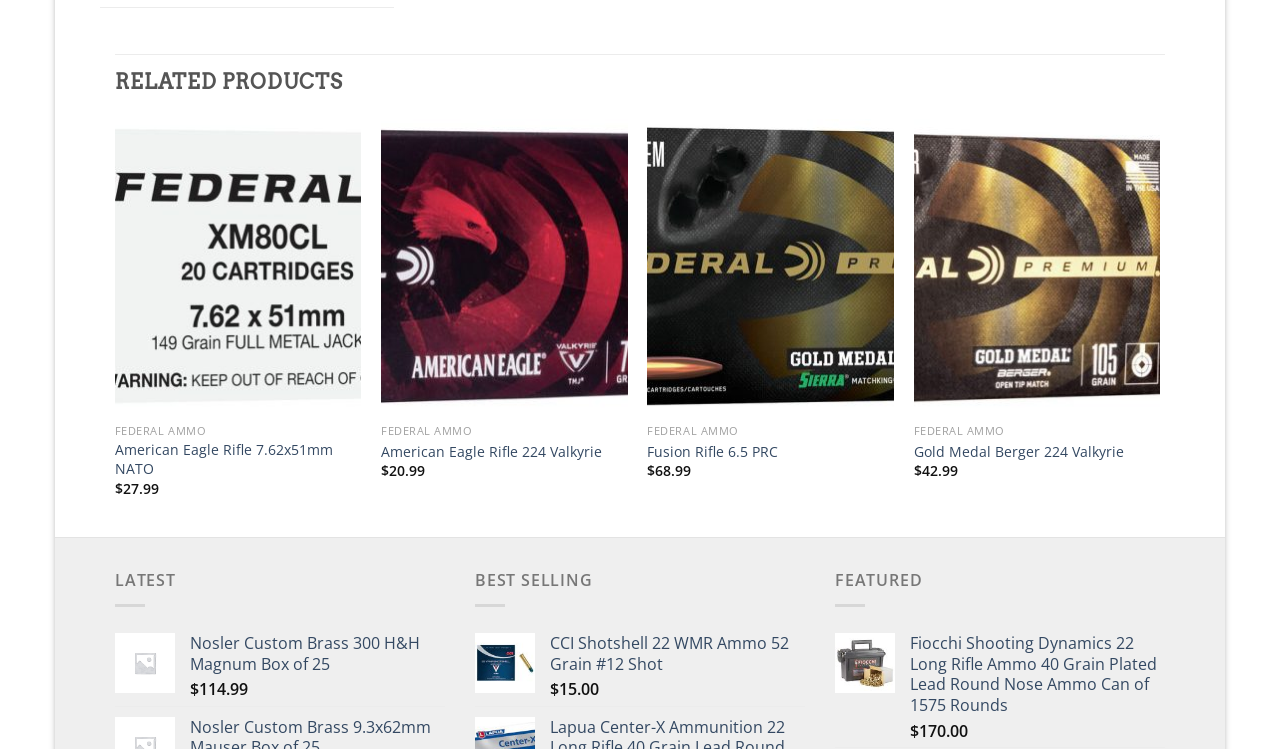Find the bounding box coordinates for the area you need to click to carry out the instruction: "View product information". The coordinates should be four float numbers between 0 and 1, indicated as [left, top, right, bottom].

[0.711, 0.844, 0.91, 0.955]